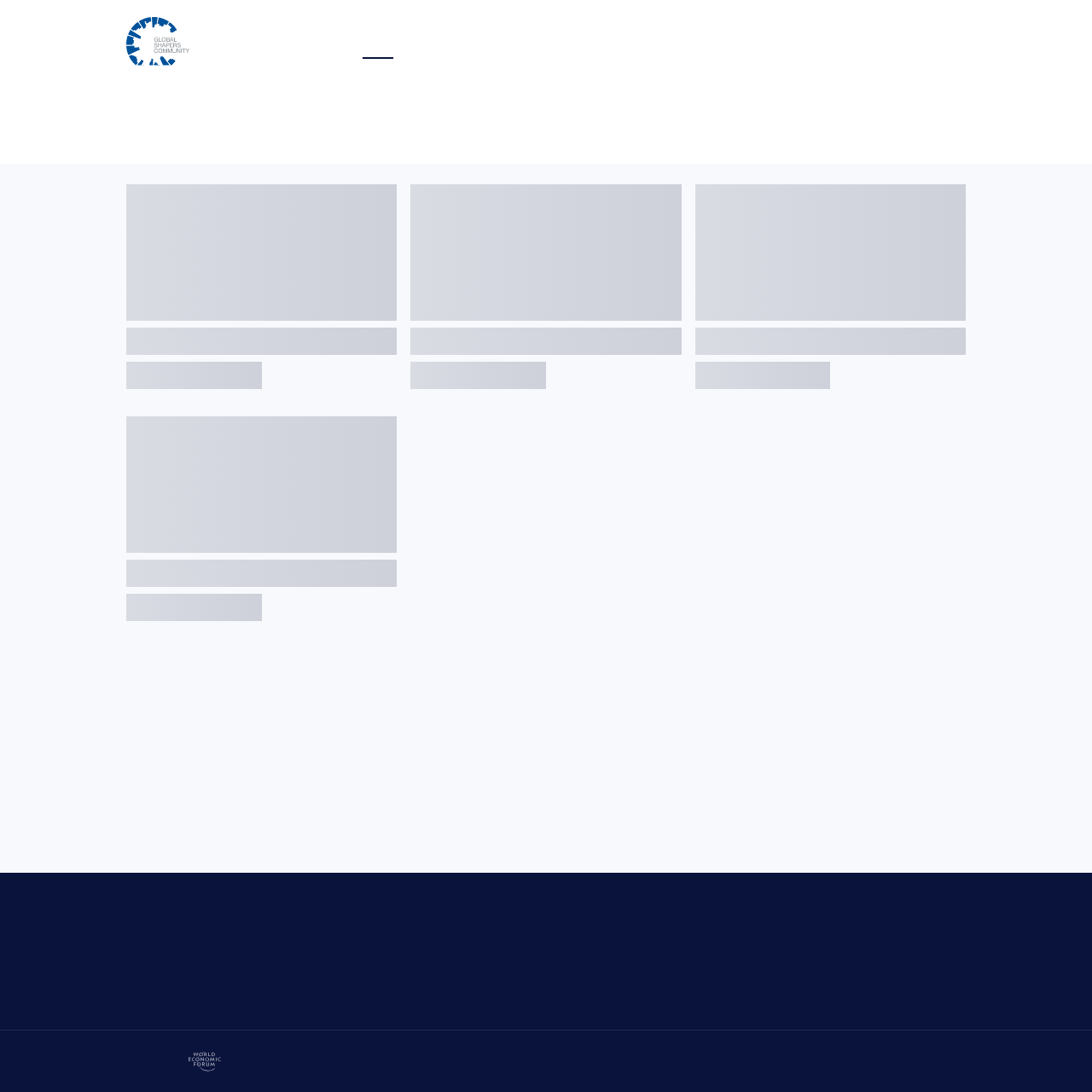Utilize the details in the image to thoroughly answer the following question: What is the name of the community?

I found the answer by looking at the root element 'Global Shapers | Hubs' which suggests that the community is called Global Shapers.